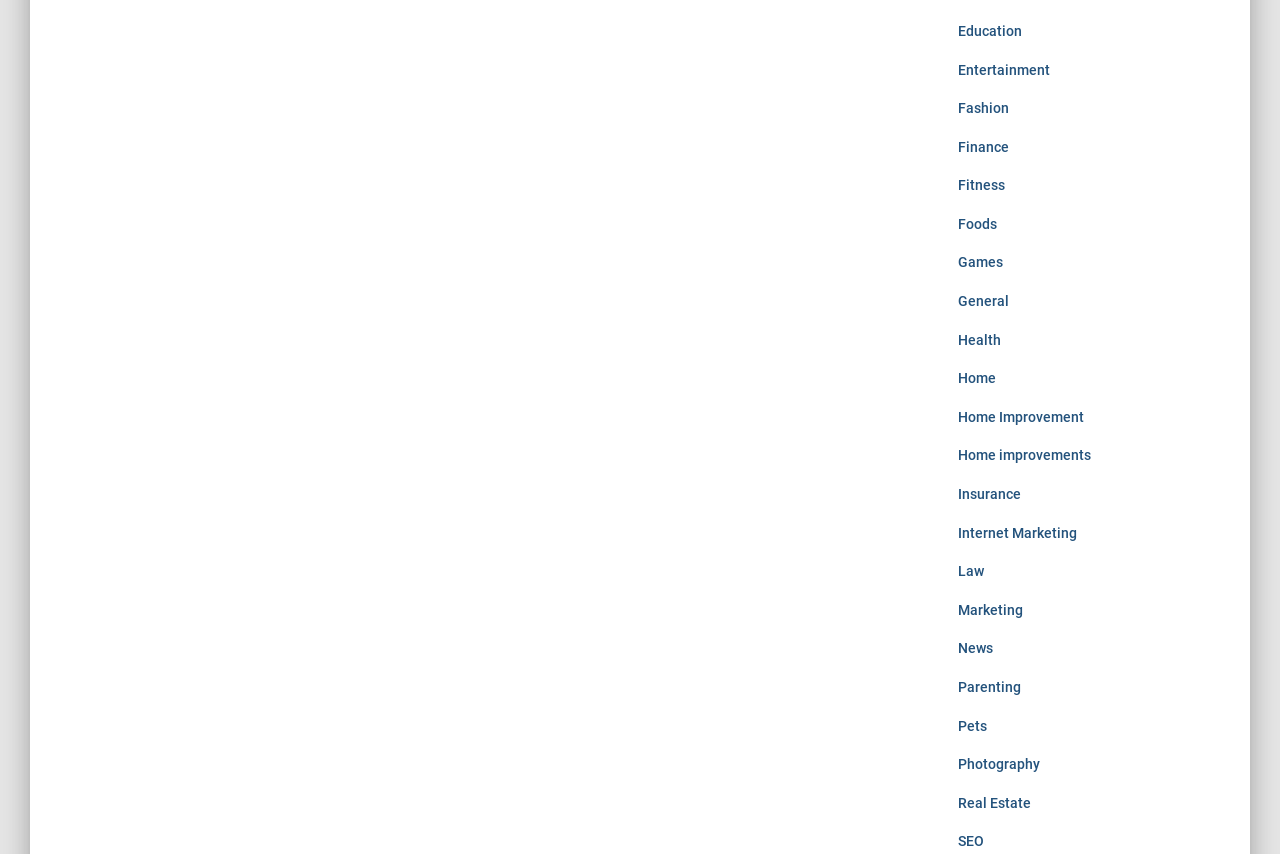Provide the bounding box coordinates of the UI element this sentence describes: "Fashion".

[0.748, 0.117, 0.788, 0.136]